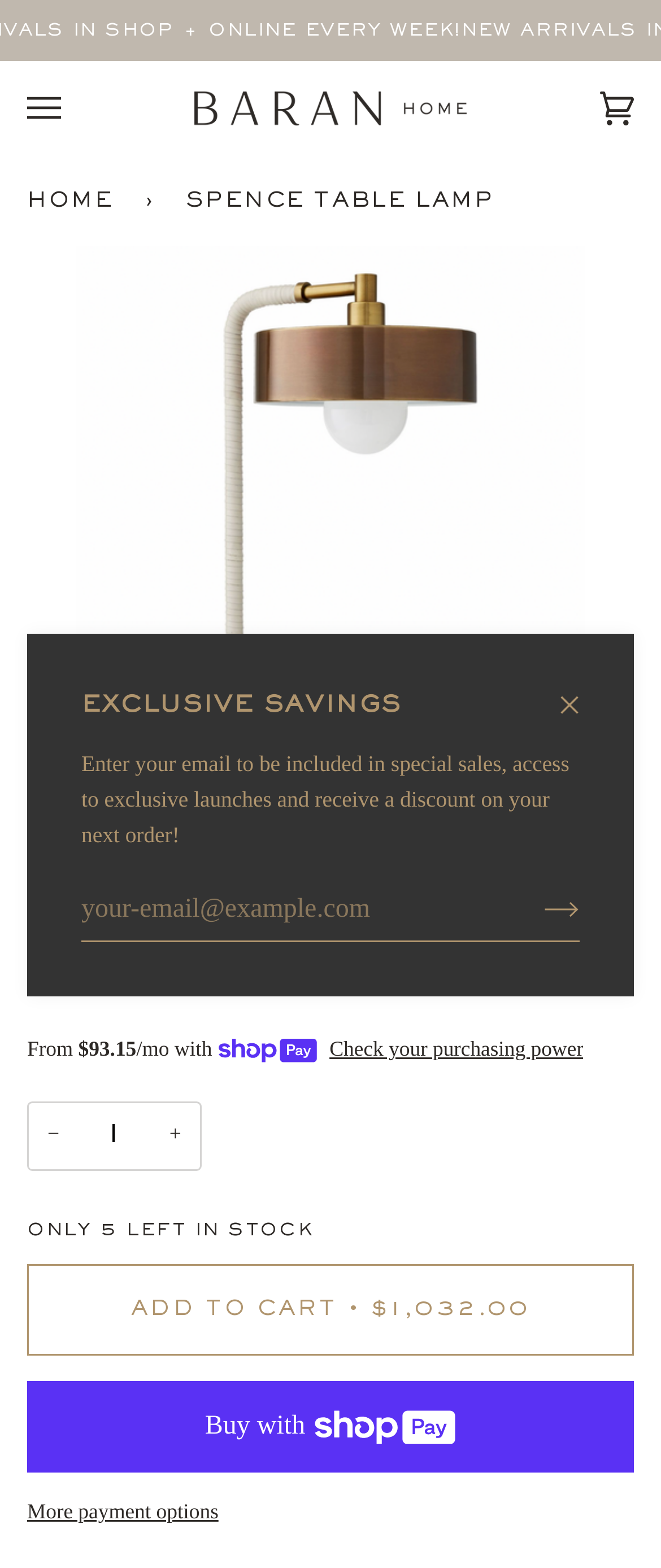What is the price of the Spence Table Lamp?
Answer the question with just one word or phrase using the image.

$1,032.00